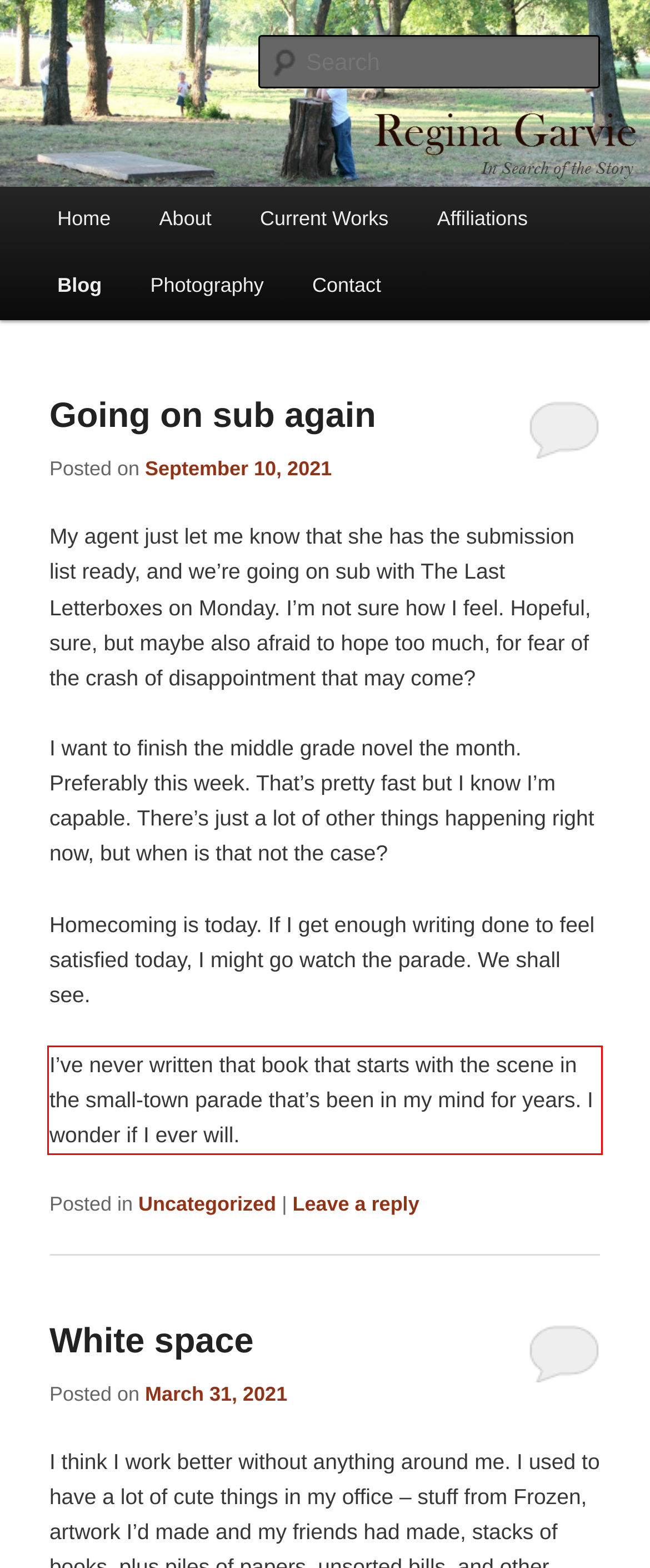Your task is to recognize and extract the text content from the UI element enclosed in the red bounding box on the webpage screenshot.

I’ve never written that book that starts with the scene in the small-town parade that’s been in my mind for years. I wonder if I ever will.